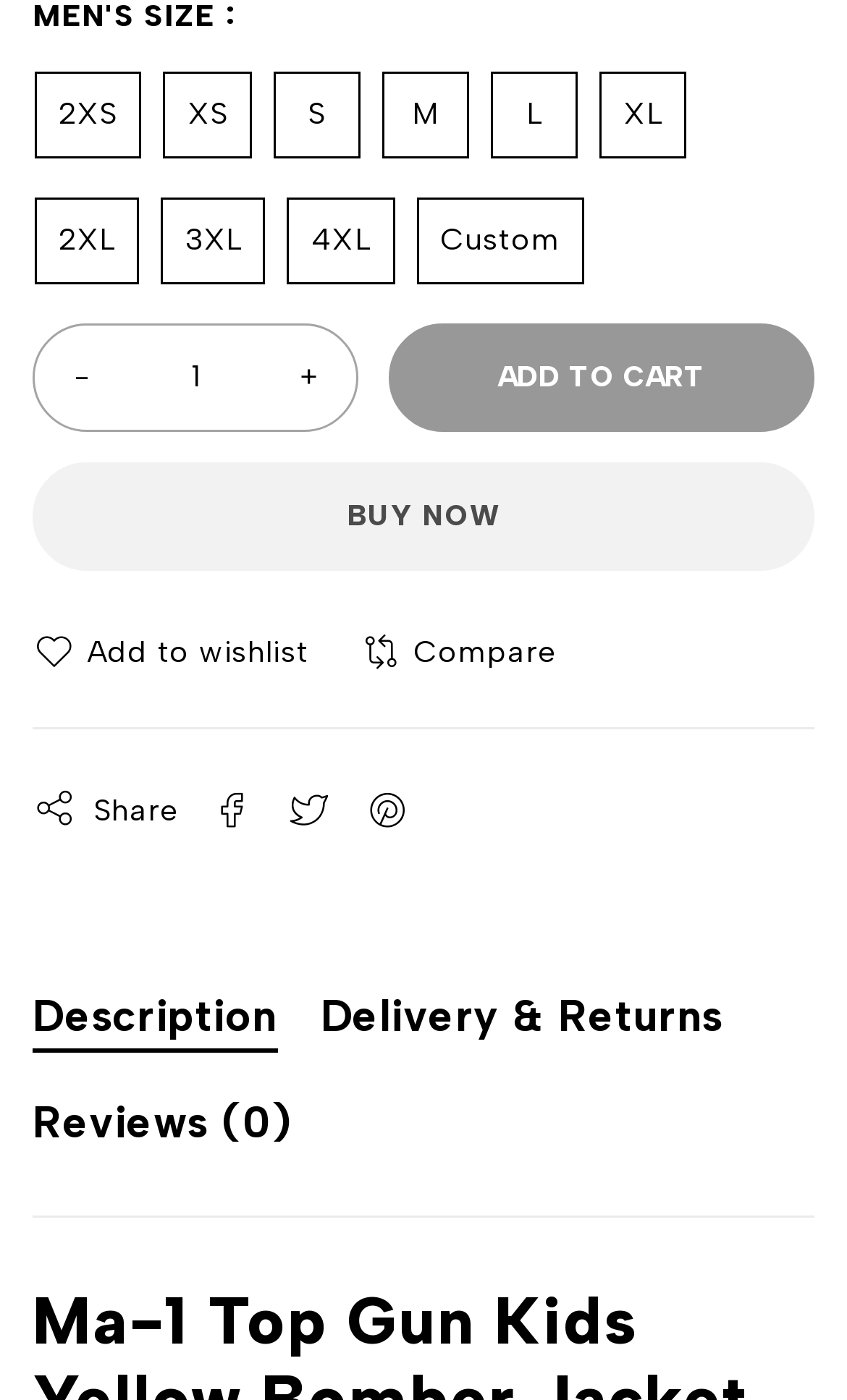Can you specify the bounding box coordinates for the region that should be clicked to fulfill this instruction: "Increase product quantity".

[0.308, 0.23, 0.423, 0.305]